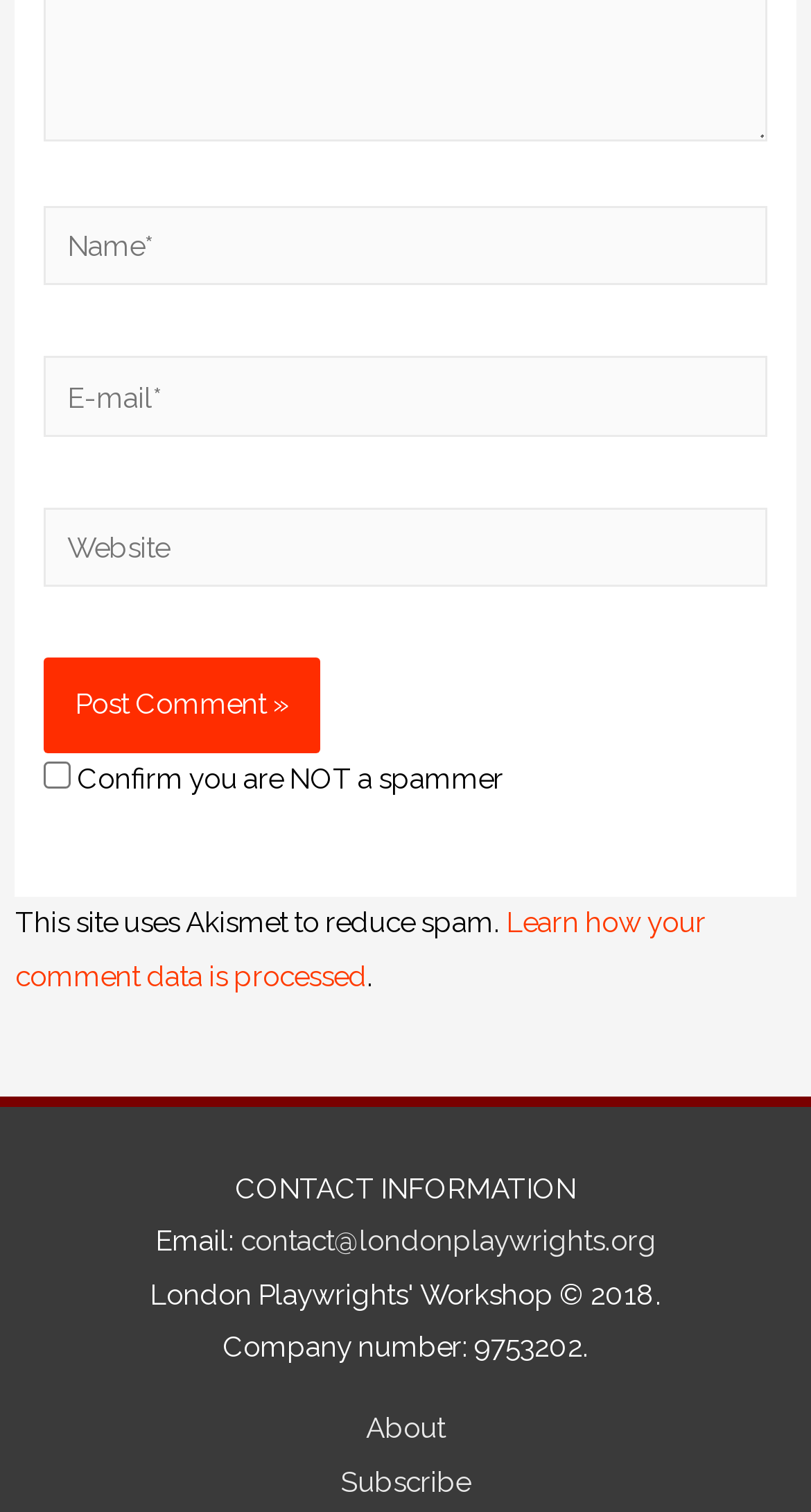What is the purpose of the 'Post Comment »' button?
Please analyze the image and answer the question with as much detail as possible.

The 'Post Comment »' button is located below the text fields and checkbox, indicating that it is used to submit a comment after filling in the required information.